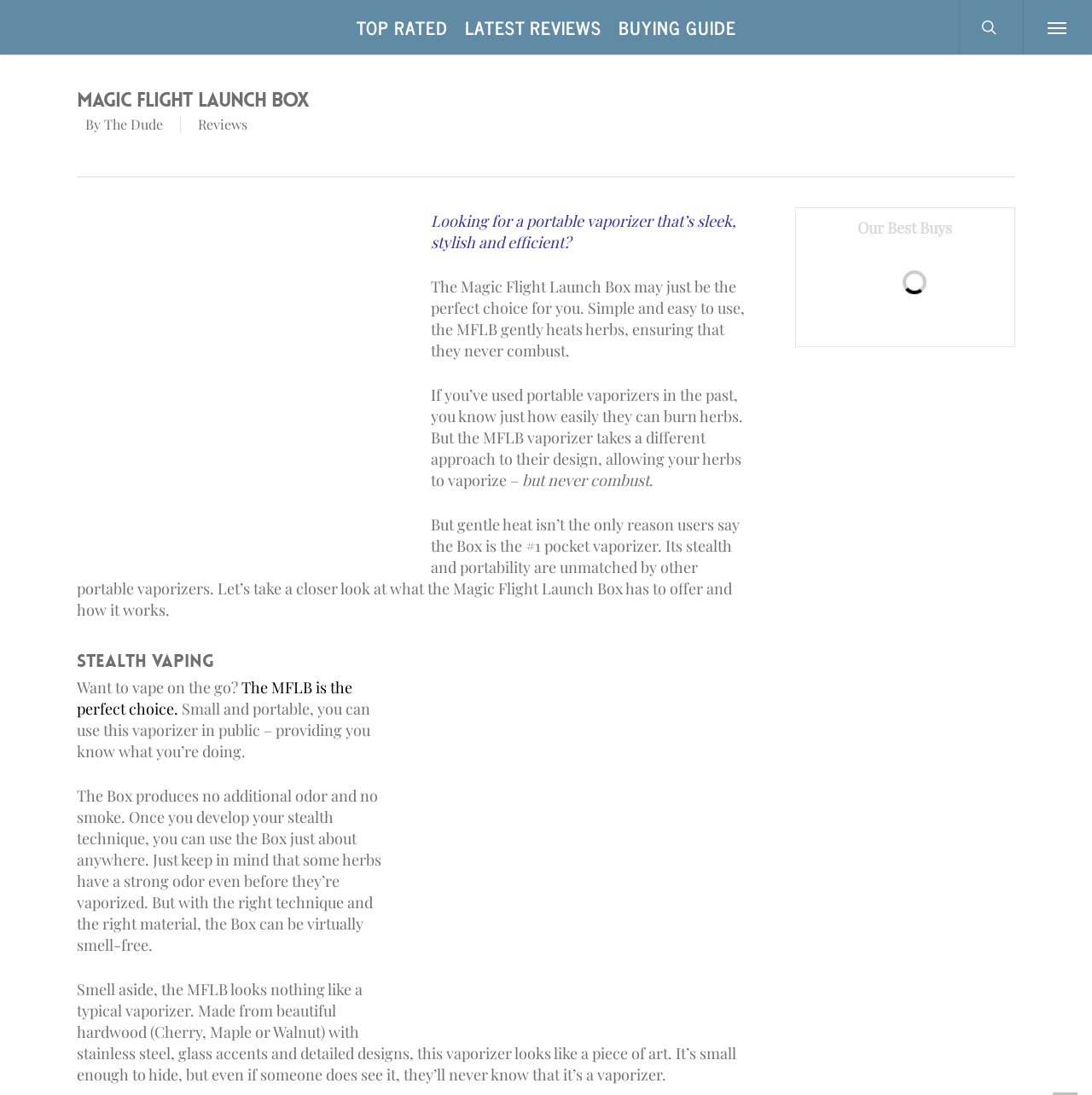Highlight the bounding box coordinates of the region I should click on to meet the following instruction: "View top rated products".

[0.326, 0.019, 0.41, 0.03]